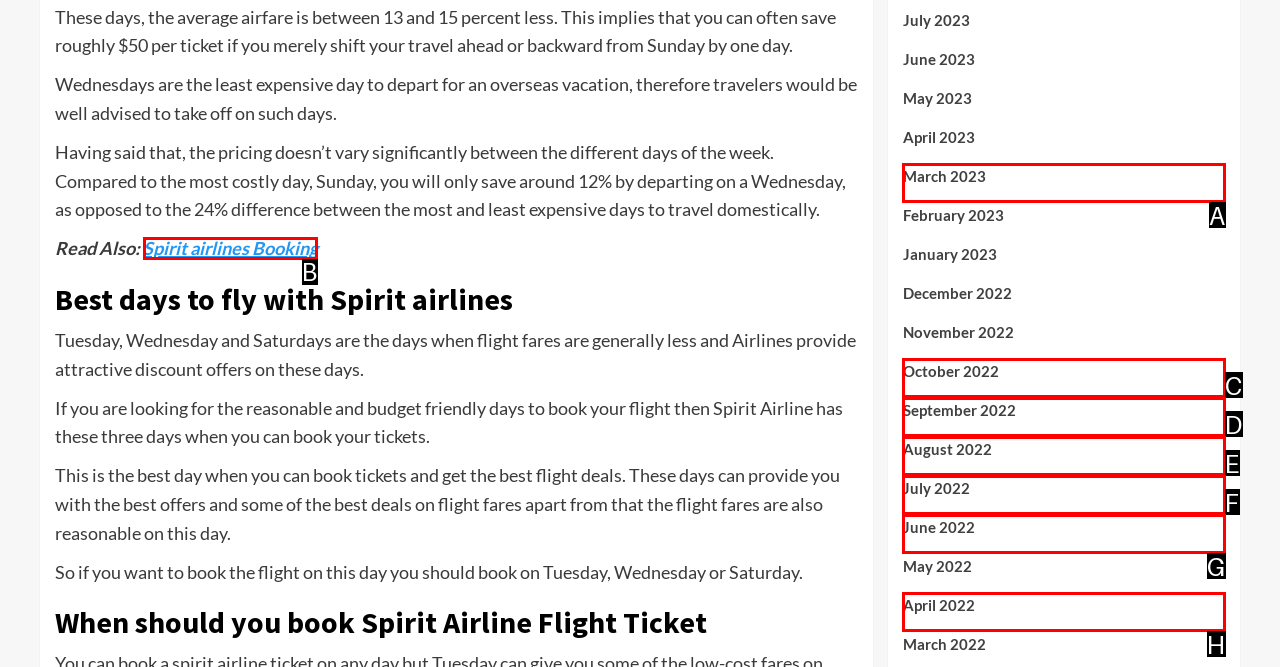Determine the letter of the UI element that will complete the task: Click on 'Spirit airlines Booking'
Reply with the corresponding letter.

B